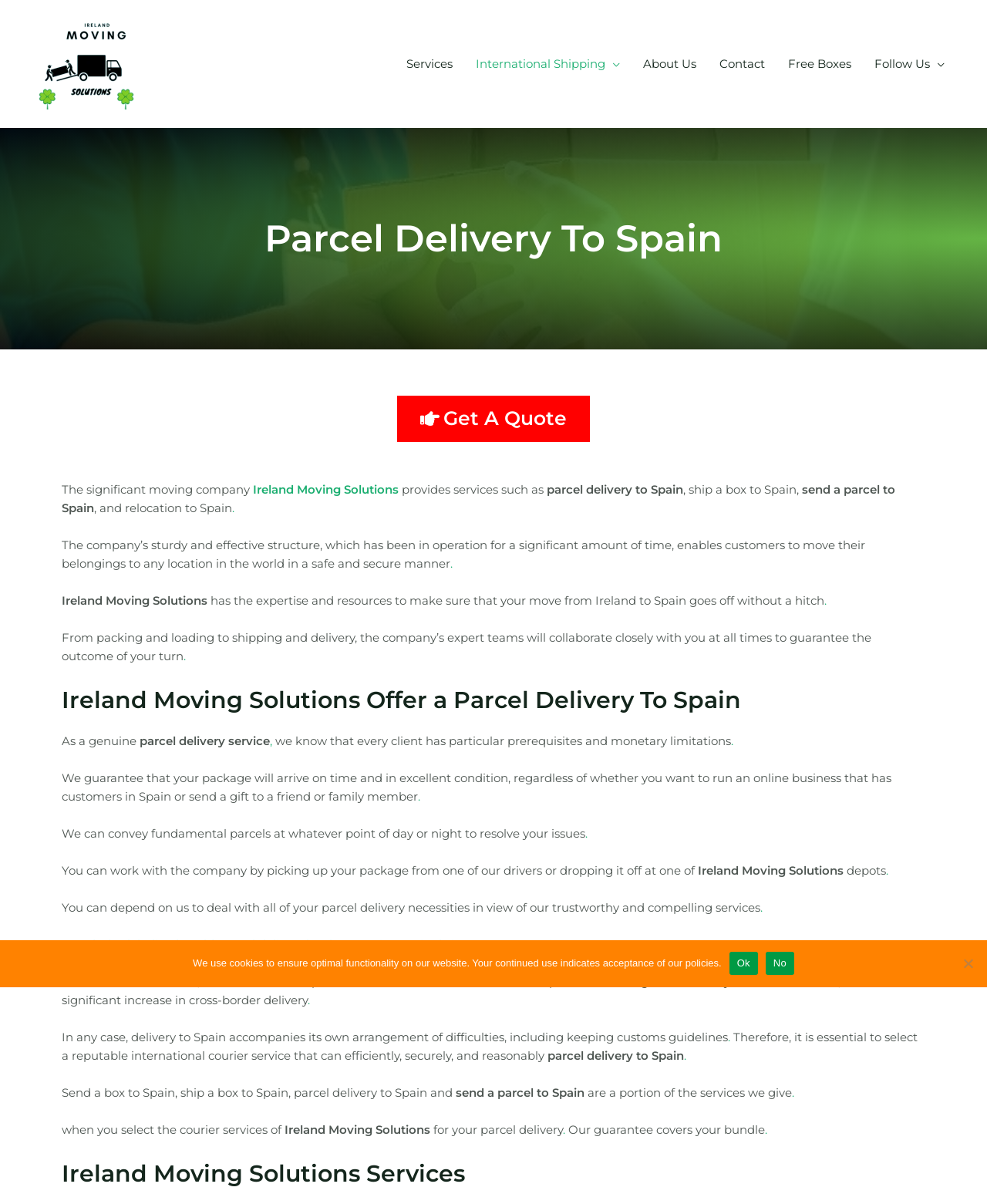Can you determine the bounding box coordinates of the area that needs to be clicked to fulfill the following instruction: "visit splinterdance website"?

None